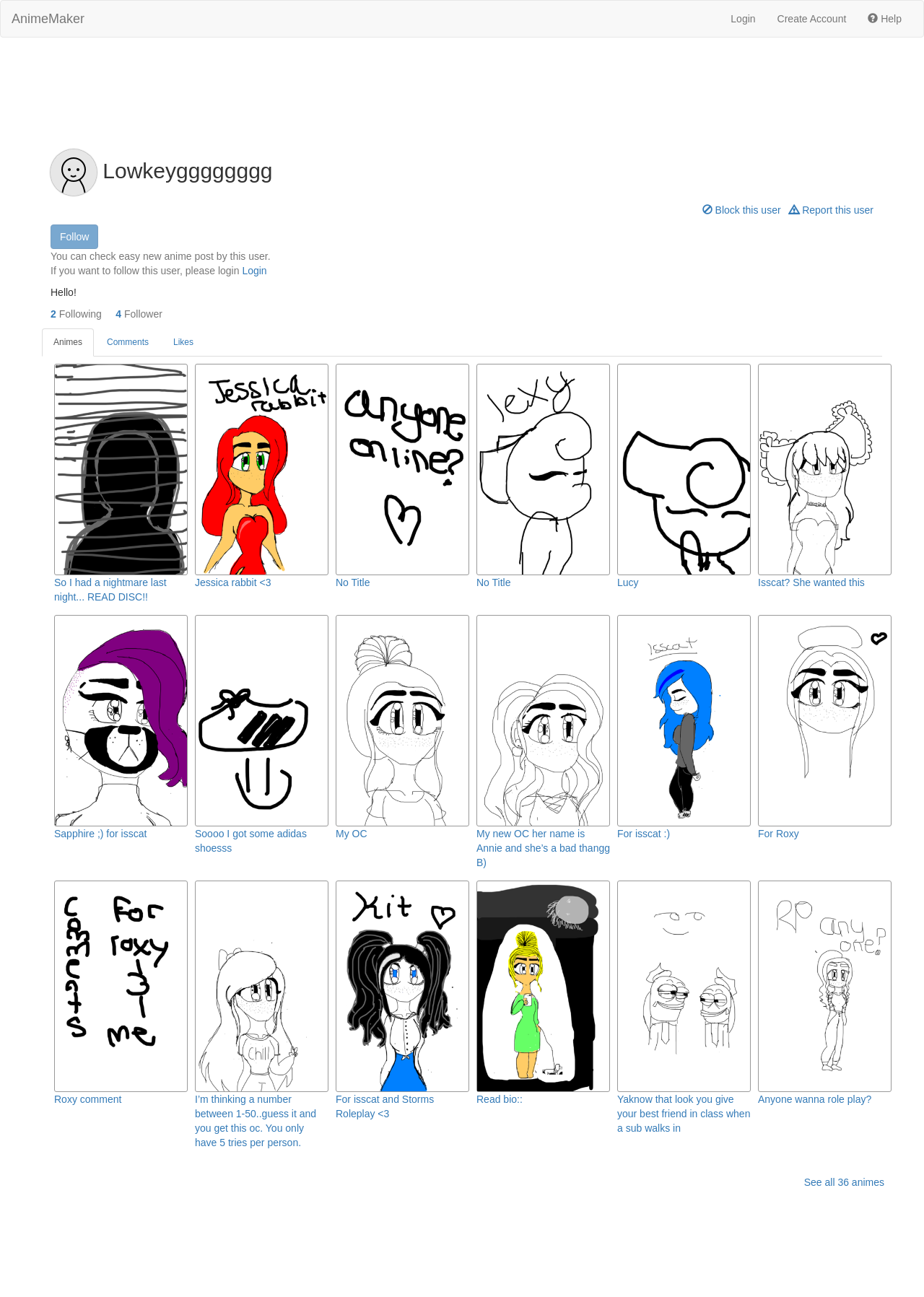How many images are there on this webpage?
Using the screenshot, give a one-word or short phrase answer.

24